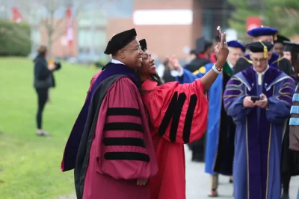What type of hat is the man wearing?
Refer to the screenshot and answer in one word or phrase.

traditional doctoral hat